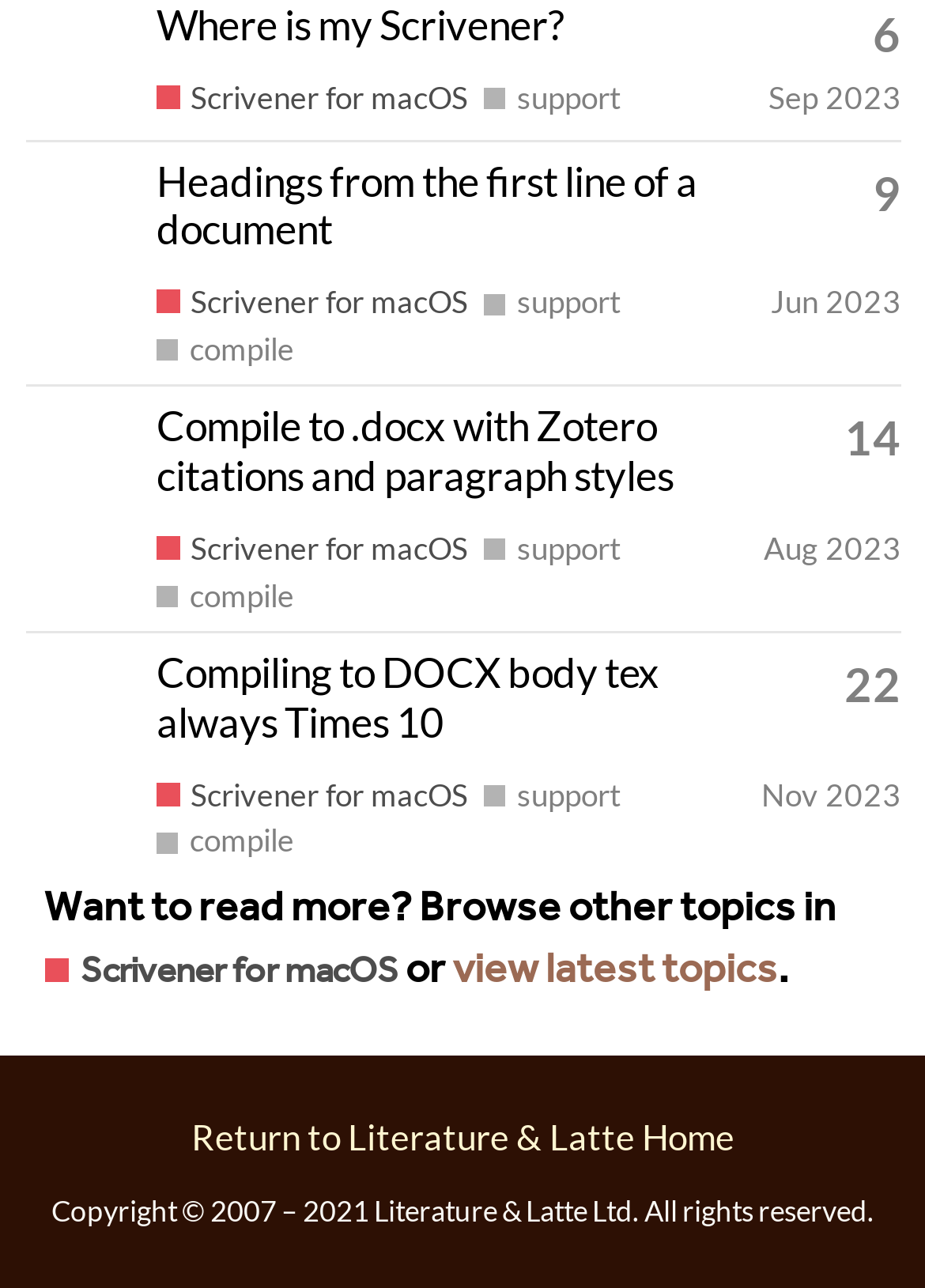Determine the bounding box coordinates (top-left x, top-left y, bottom-right x, bottom-right y) of the UI element described in the following text: aria-label="graemeaustin's profile, latest poster"

[0.028, 0.338, 0.151, 0.371]